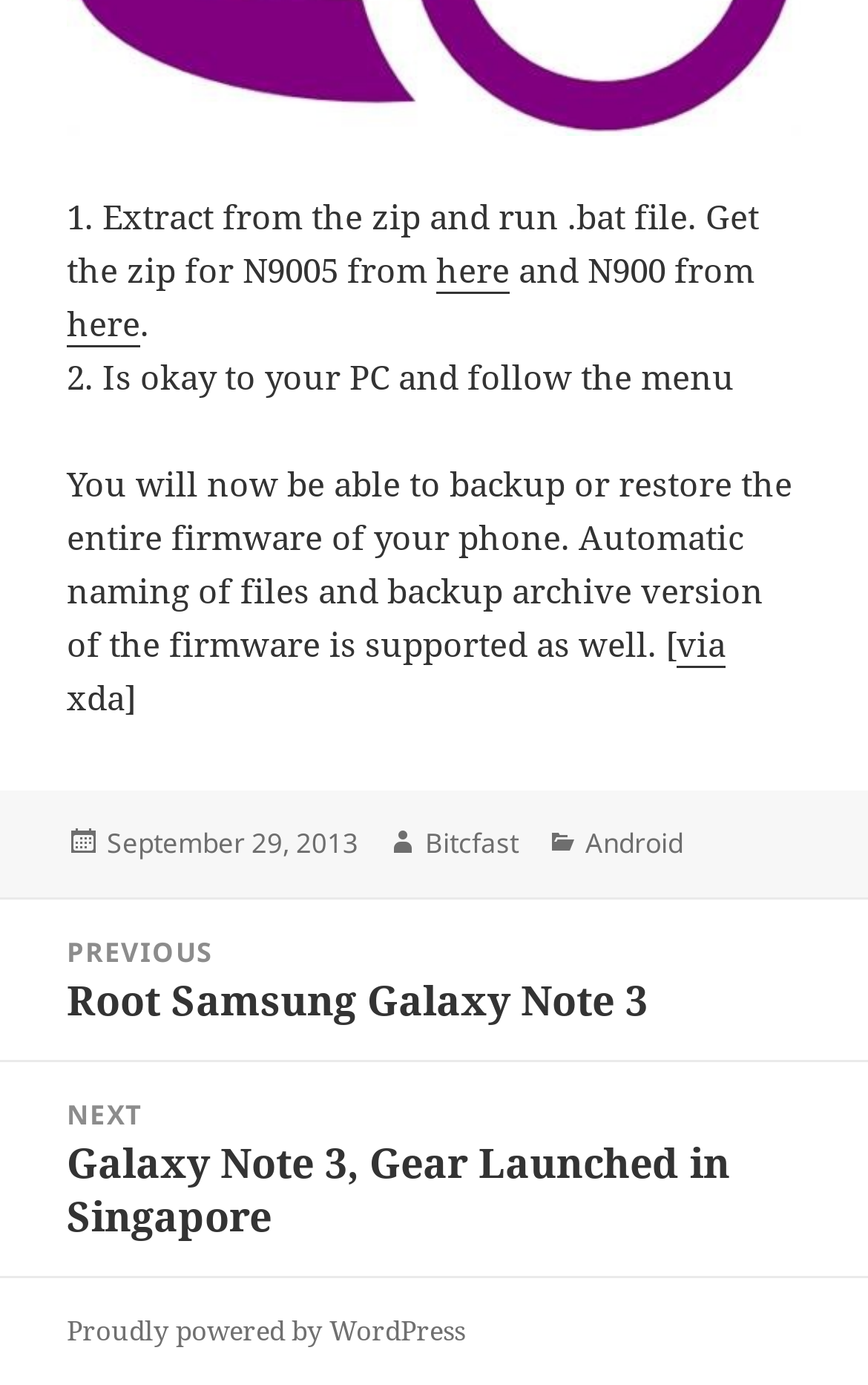Examine the image and give a thorough answer to the following question:
What is the date of the current post?

I found the date of the current post by looking at the footer section of the webpage, where it says 'Posted on' followed by a link 'September 29, 2013'.